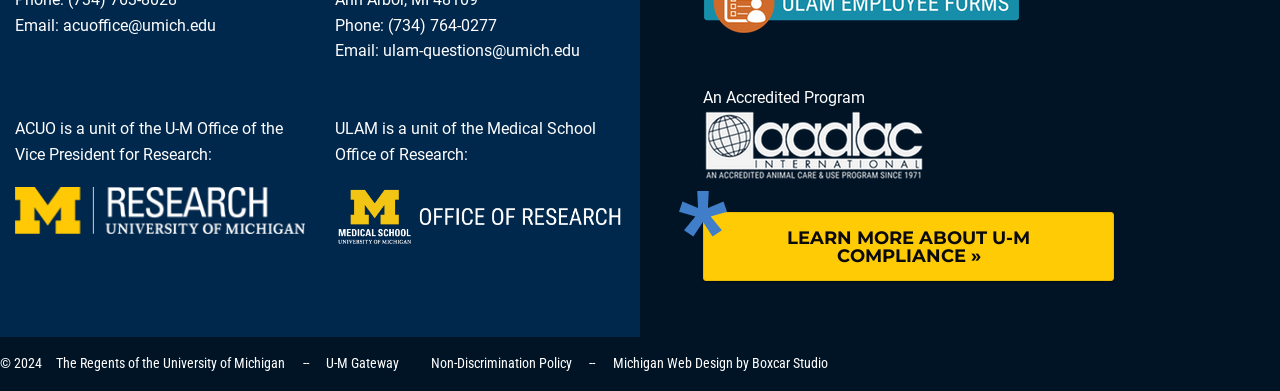Pinpoint the bounding box coordinates of the clickable element needed to complete the instruction: "Visit U-M Gateway". The coordinates should be provided as four float numbers between 0 and 1: [left, top, right, bottom].

[0.244, 0.908, 0.323, 0.951]